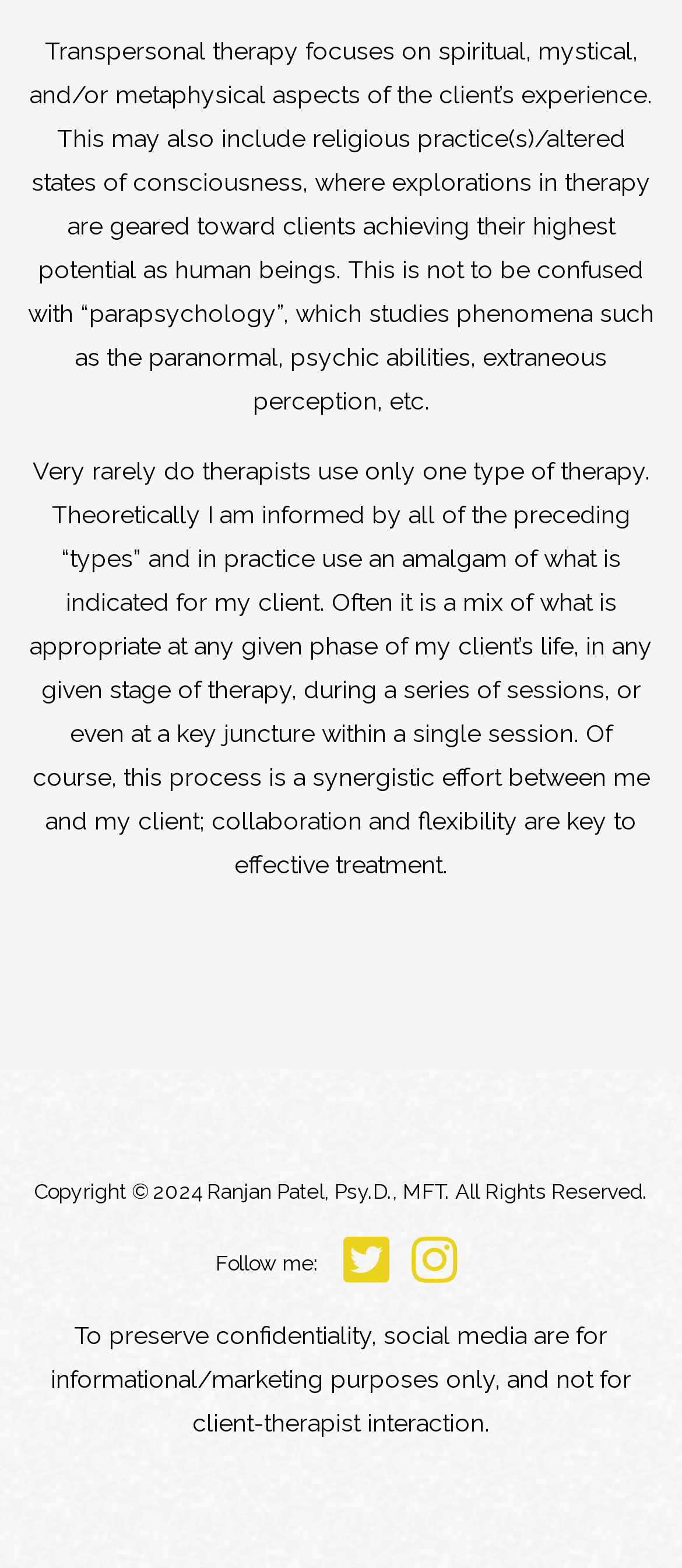What is the focus of transpersonal therapy?
Use the image to give a comprehensive and detailed response to the question.

According to the text, transpersonal therapy focuses on spiritual, mystical, and/or metaphysical aspects of the client's experience, which may include religious practice(s) or altered states of consciousness, aiming to help clients achieve their highest potential as human beings.